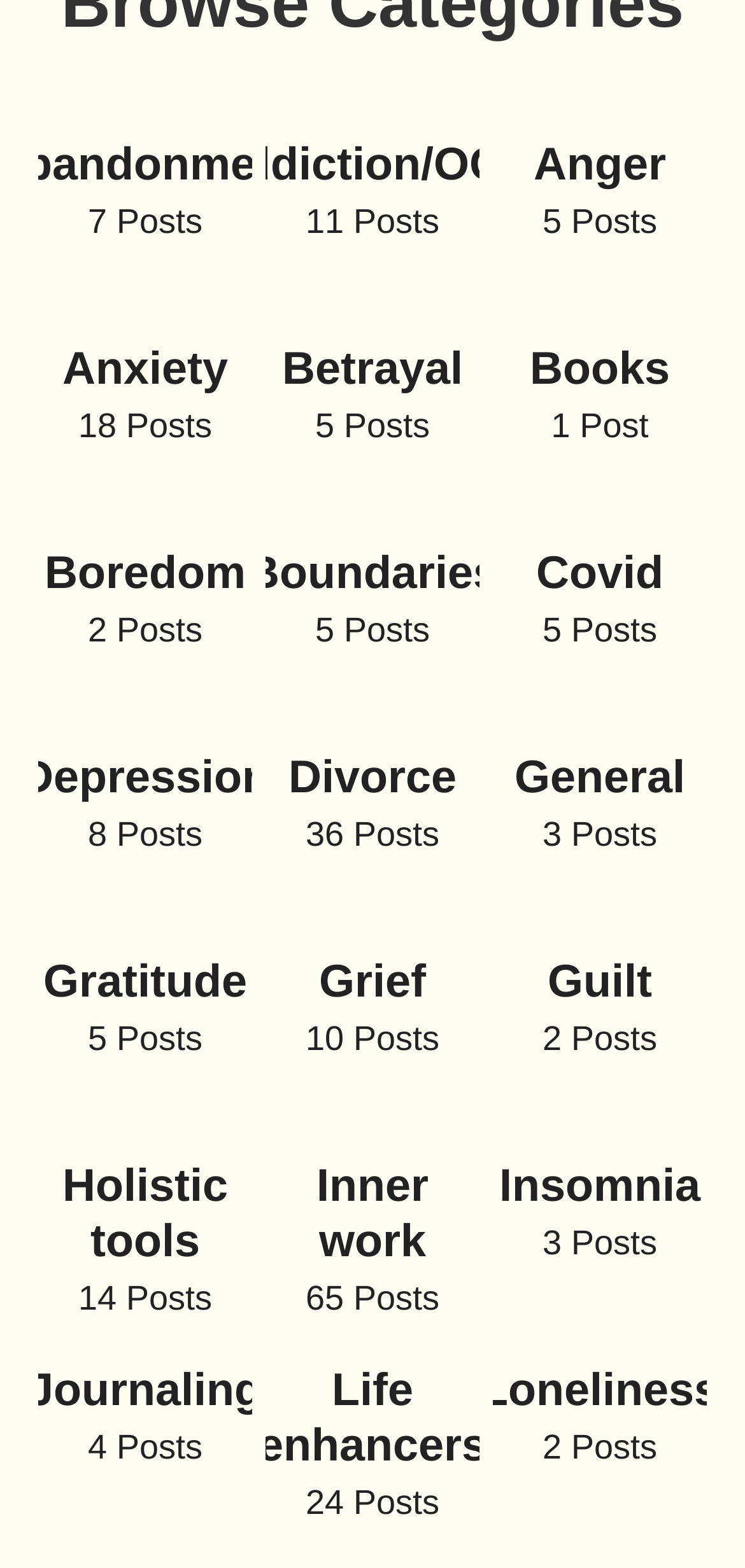Please identify the bounding box coordinates of the area I need to click to accomplish the following instruction: "View posts about Addiction/OCD".

[0.356, 0.077, 0.644, 0.199]